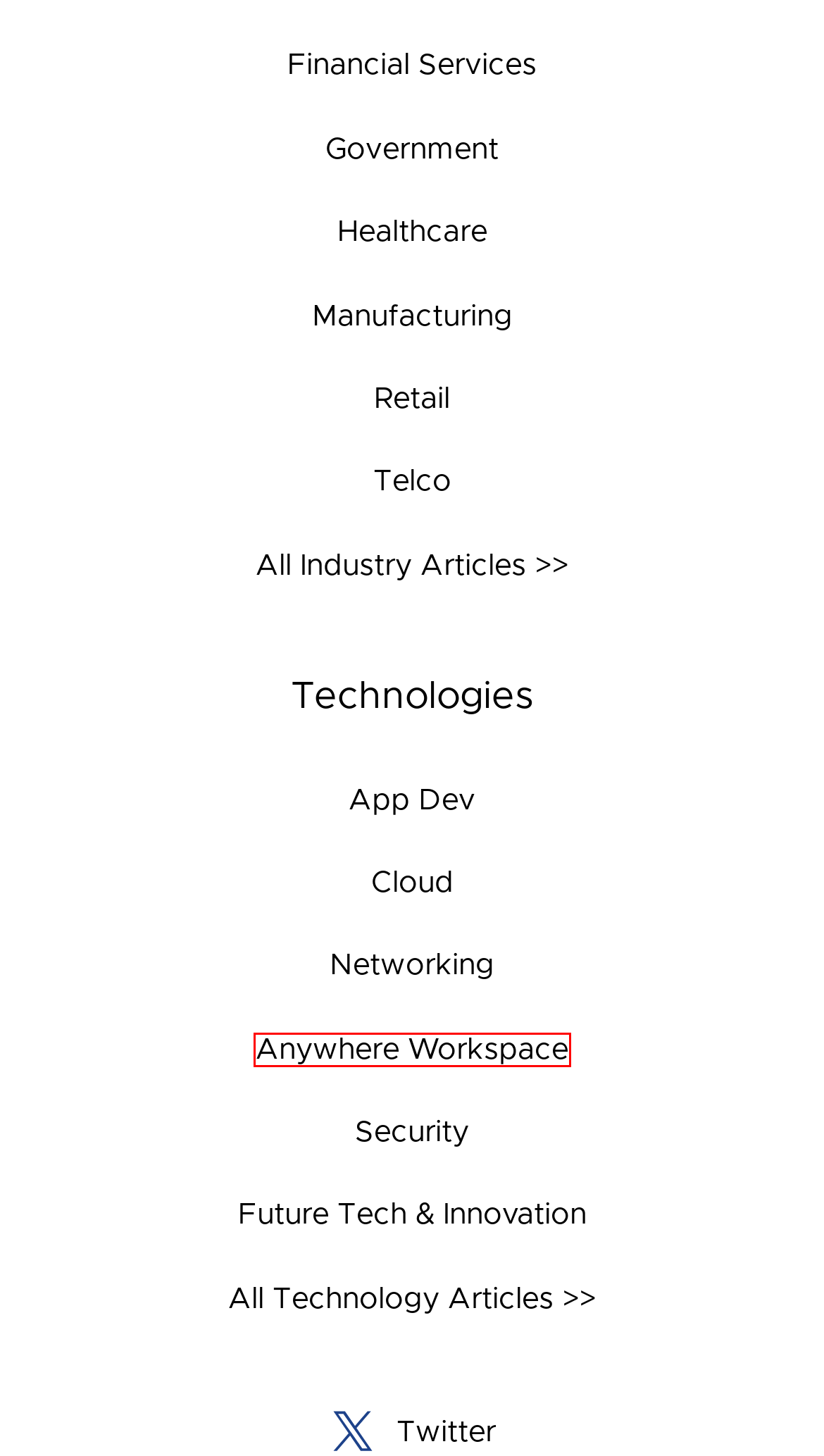Look at the screenshot of a webpage with a red bounding box and select the webpage description that best corresponds to the new page after clicking the element in the red box. Here are the options:
A. Technologies - VMware News and Stories
B. Cloud - VMware News and Stories
C. Financial Services - VMware News and Stories
D. Telco - VMware News and Stories
E. Healthcare - VMware News and Stories
F. Anywhere Workspace - VMware News and Stories
G. Government - VMware News and Stories
H. Manufacturing - VMware News and Stories

F